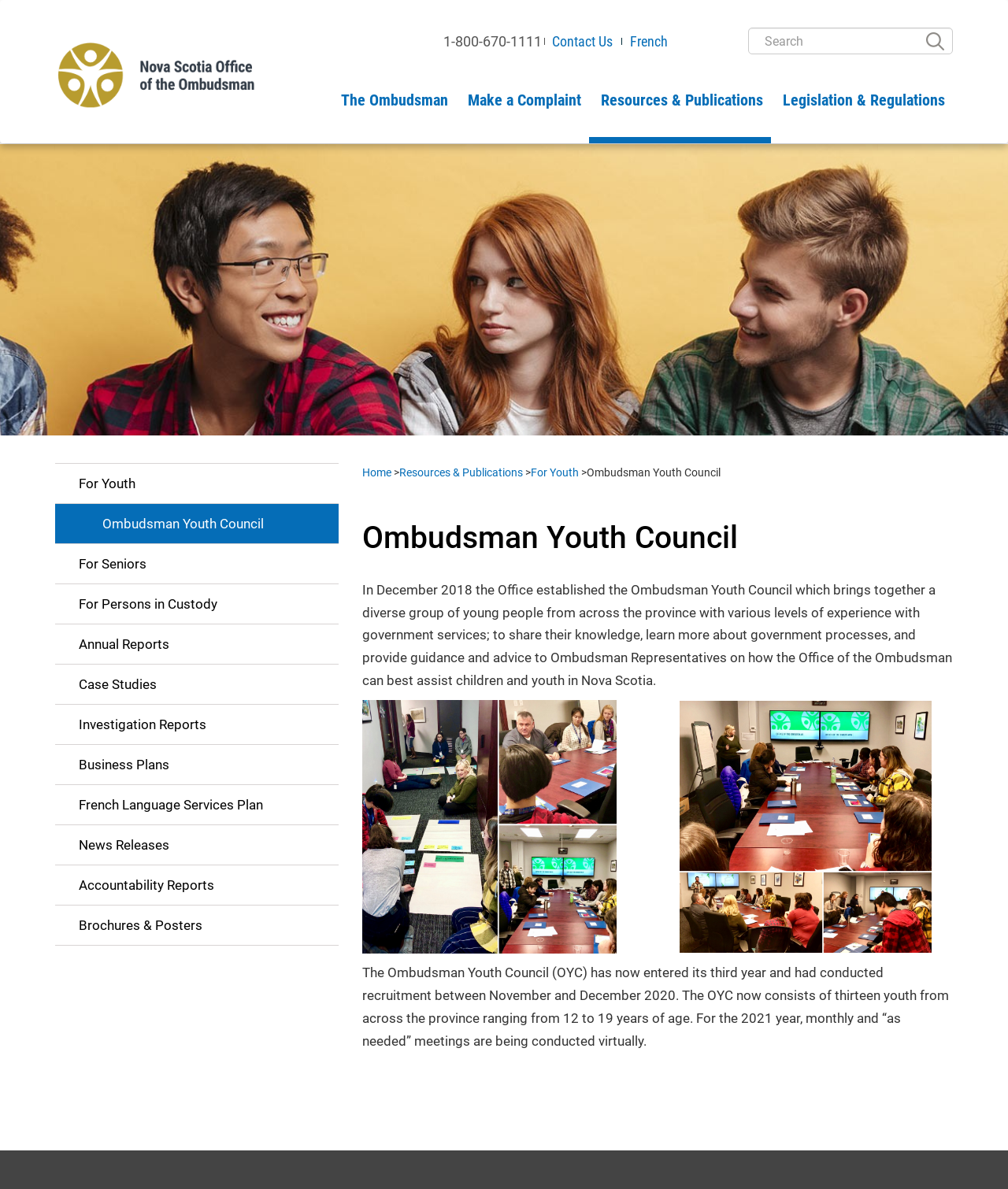Please give a one-word or short phrase response to the following question: 
How often do the Ombudsman Youth Council meetings take place?

Monthly and as needed